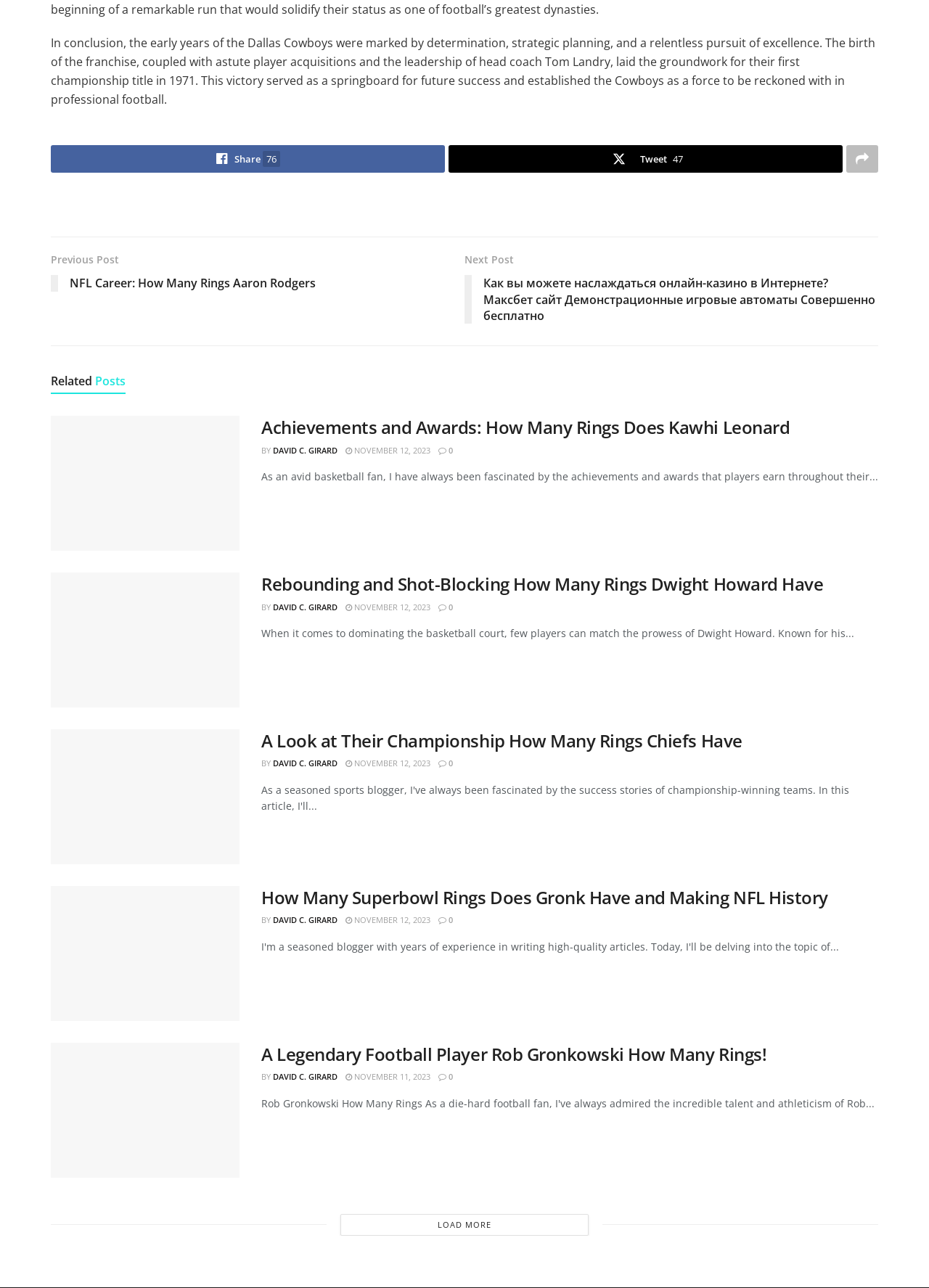Predict the bounding box coordinates of the UI element that matches this description: "November 12, 2023". The coordinates should be in the format [left, top, right, bottom] with each value between 0 and 1.

[0.372, 0.345, 0.463, 0.354]